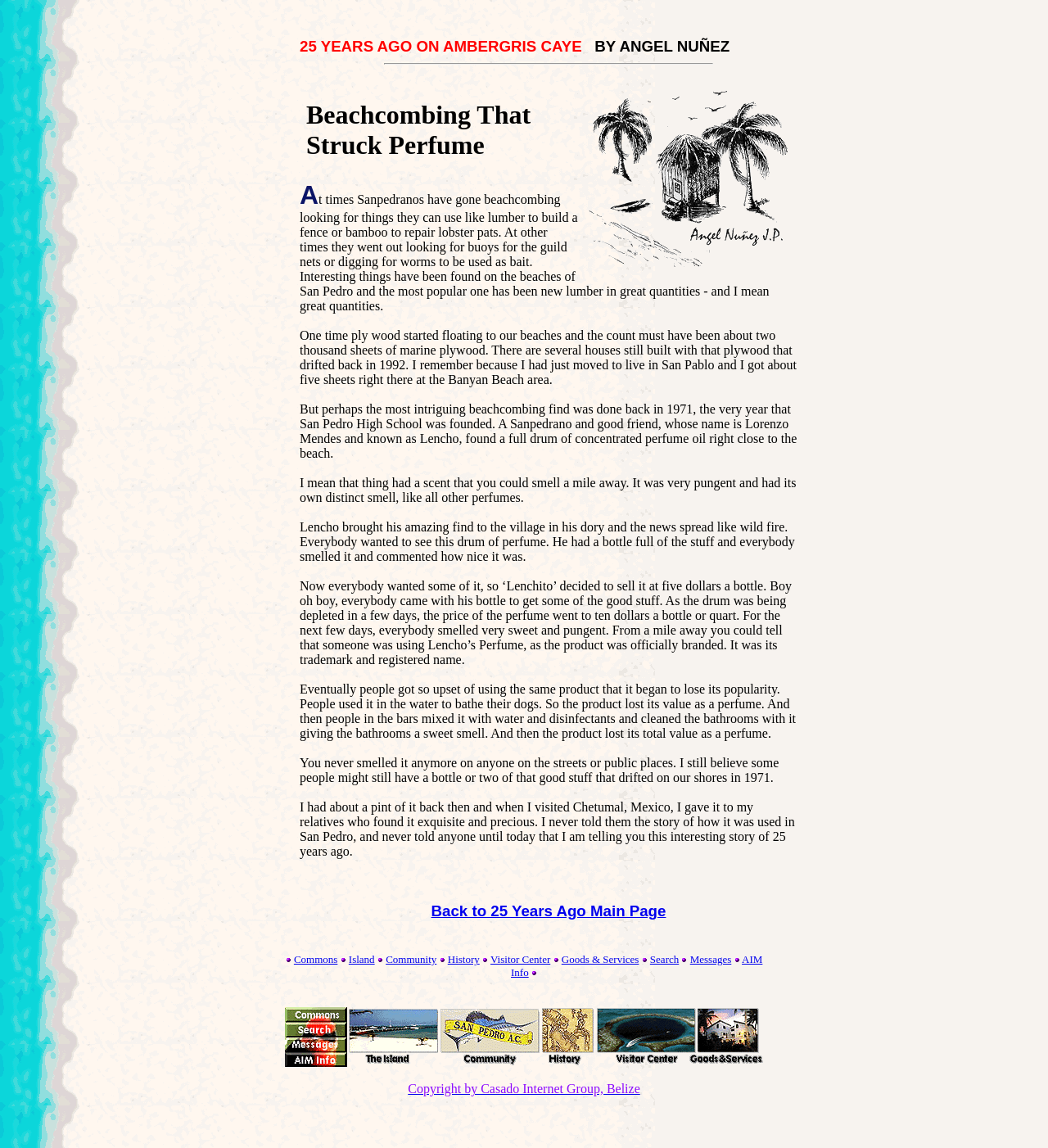Convey a detailed summary of the webpage, mentioning all key elements.

This webpage is about the history of San Pedro, Belize, with a series of stories written by Angel Nunez. The page is divided into two main sections. The top section takes up most of the page and contains a long article about beachcombing in San Pedro, specifically about a time when a local resident, Lorenzo Mendes, found a drum of concentrated perfume oil on the beach in 1971. The article describes how the perfume became popular among the locals, but eventually lost its value as people started using it for other purposes.

The article is accompanied by an image at the top left corner of the section, and there are several other images and separators scattered throughout the text. The text is divided into paragraphs, with headings and subheadings breaking up the content.

The bottom section of the page is a navigation bar that contains links to other pages, including Commons, Island, Community, History, Visitor Center, Goods & Services, Search, Messages, AIM Info, and Copyright information. There are also several images and separators in this section, which appears to be a standard footer for the website.

Overall, the webpage has a simple and clean design, with a focus on presenting the article and providing easy navigation to other related pages.